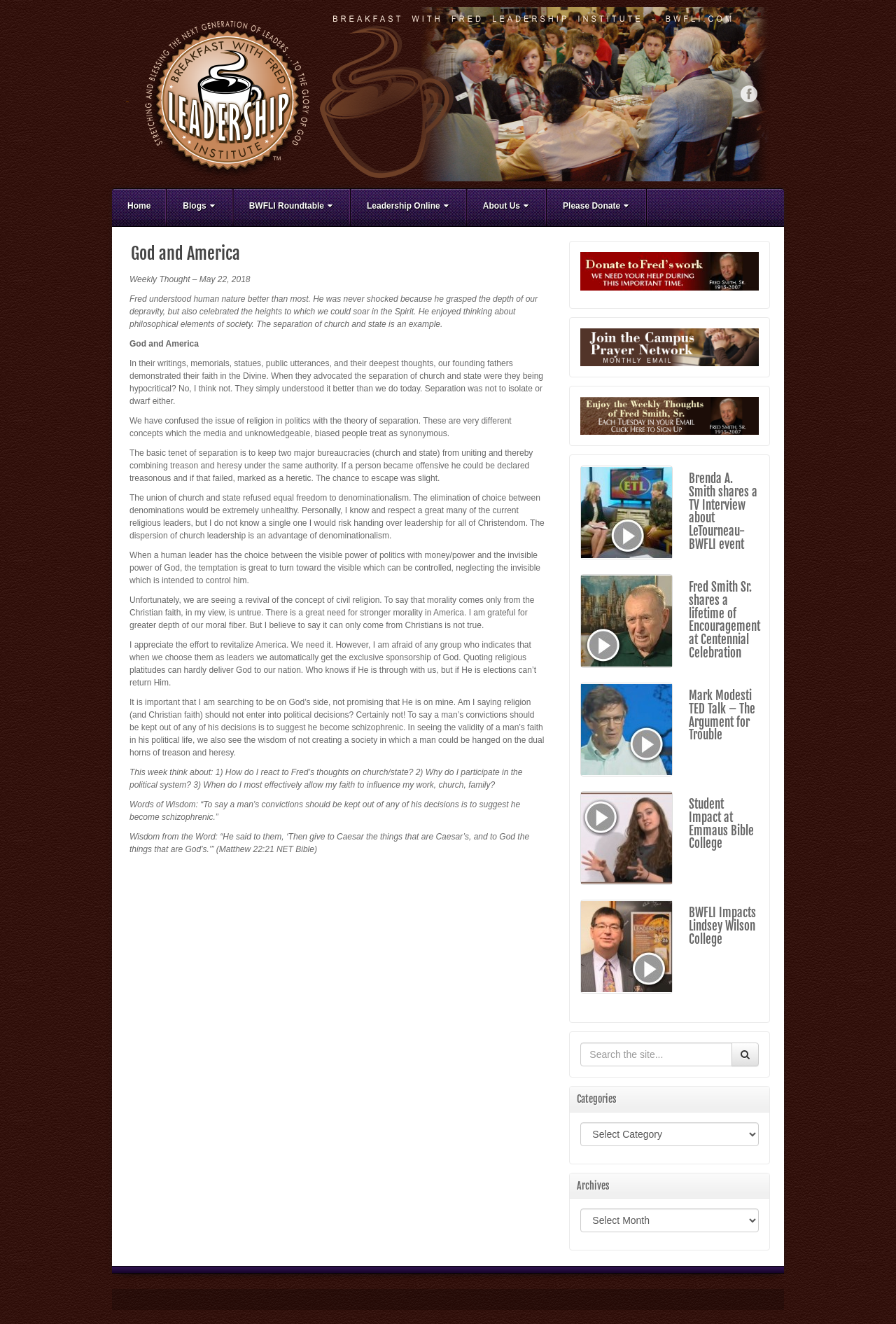Please provide the bounding box coordinates for the UI element as described: "BWFLI Impacts Lindsey Wilson College". The coordinates must be four floats between 0 and 1, represented as [left, top, right, bottom].

[0.769, 0.683, 0.844, 0.715]